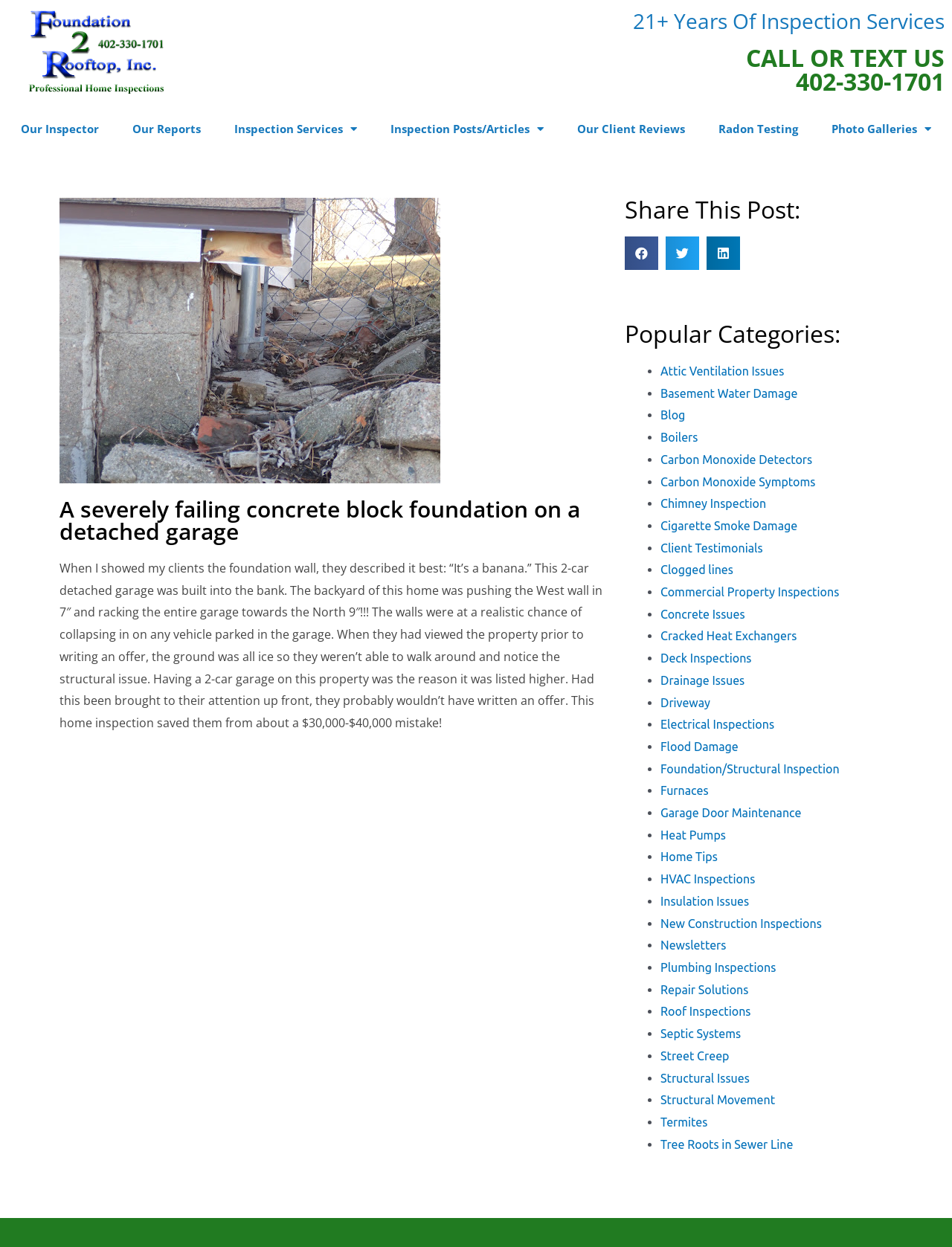How many cars can the garage hold?
Look at the image and answer with only one word or phrase.

2